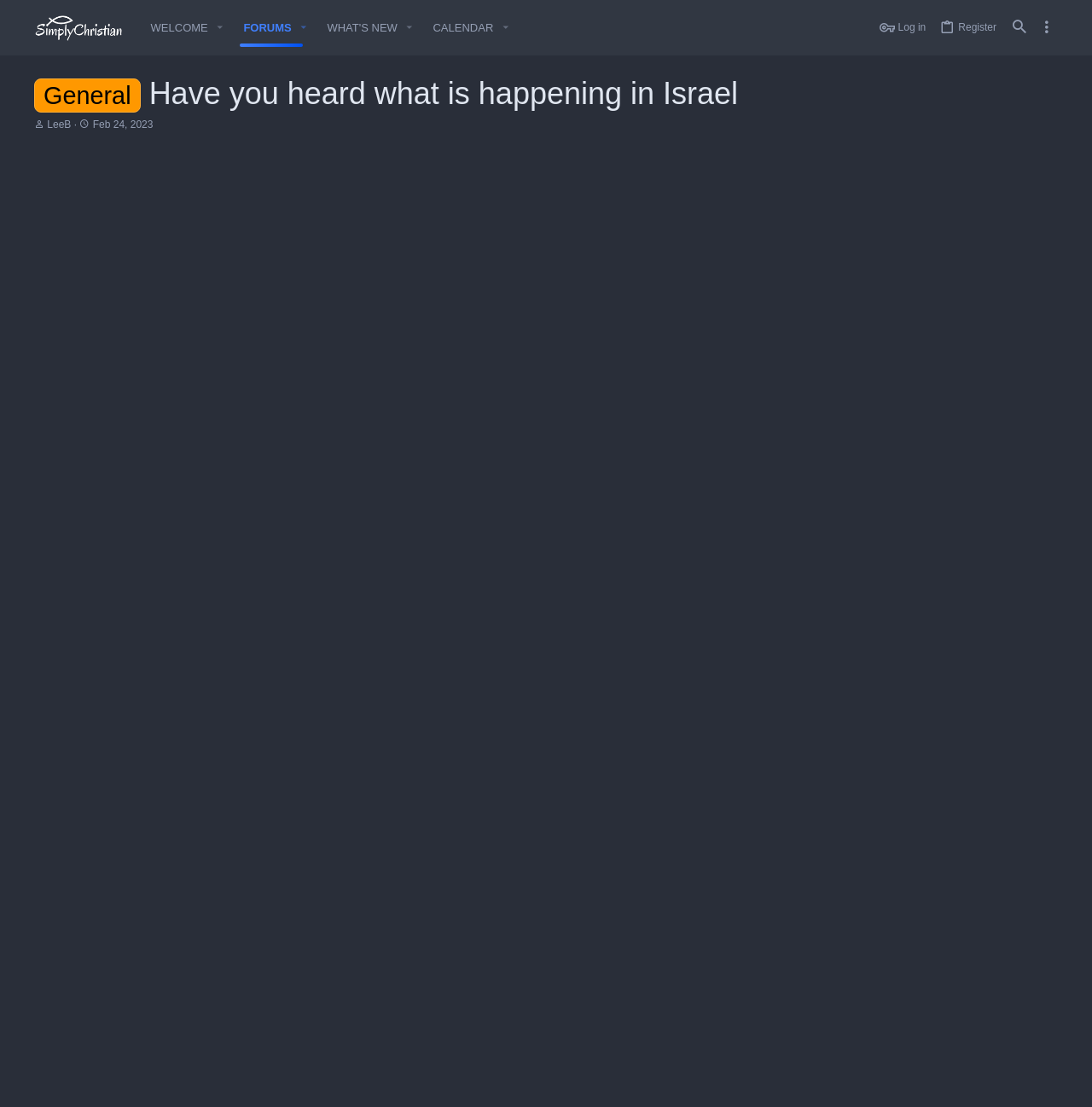Find the bounding box coordinates for the UI element that matches this description: "Feb 24, 2023".

[0.16, 0.262, 0.215, 0.273]